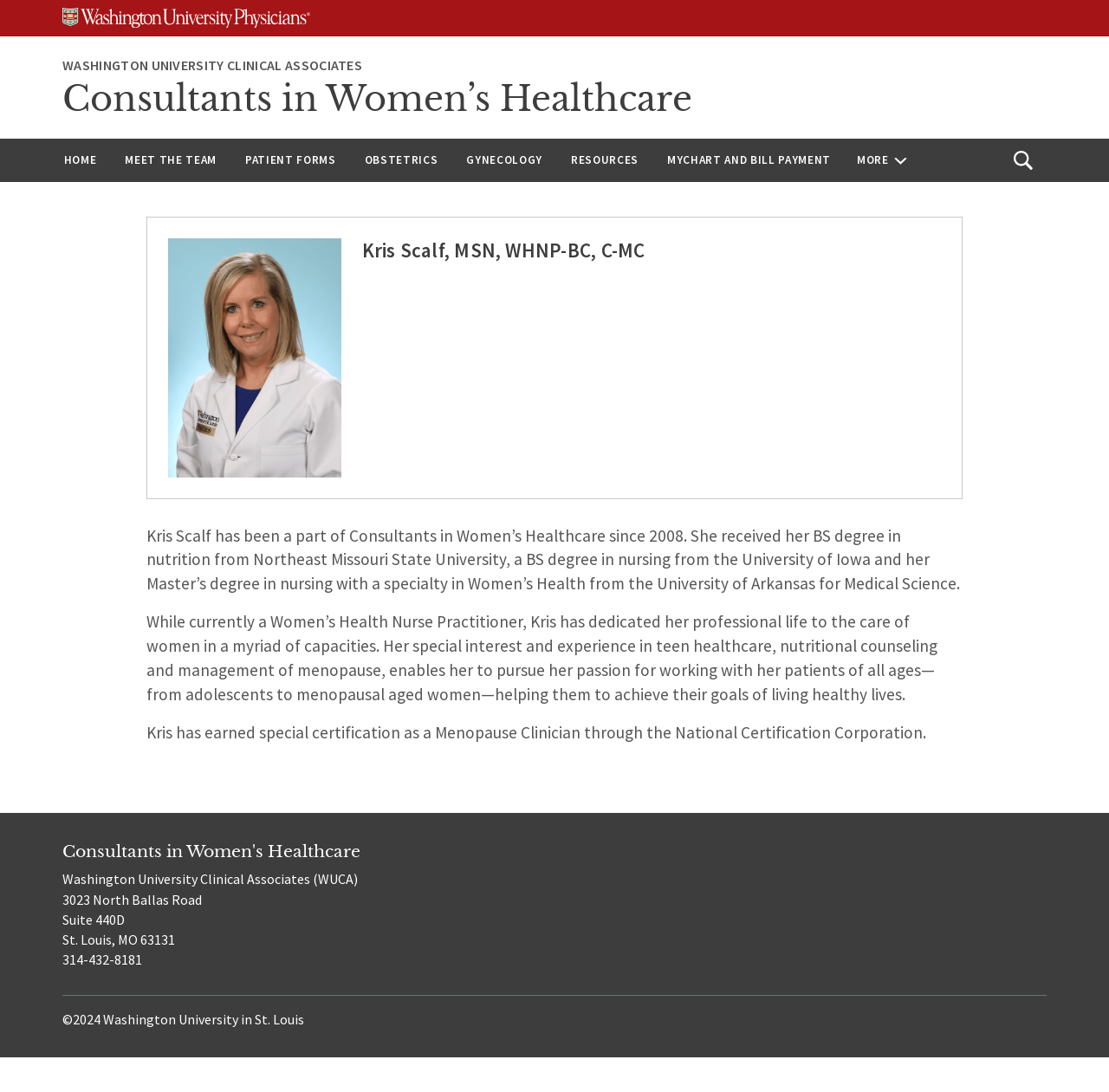Bounding box coordinates are given in the format (top-left x, top-left y, bottom-right x, bottom-right y). All values should be floating point numbers between 0 and 1. Provide the bounding box coordinate for the UI element described as: Home

[0.046, 0.127, 0.099, 0.166]